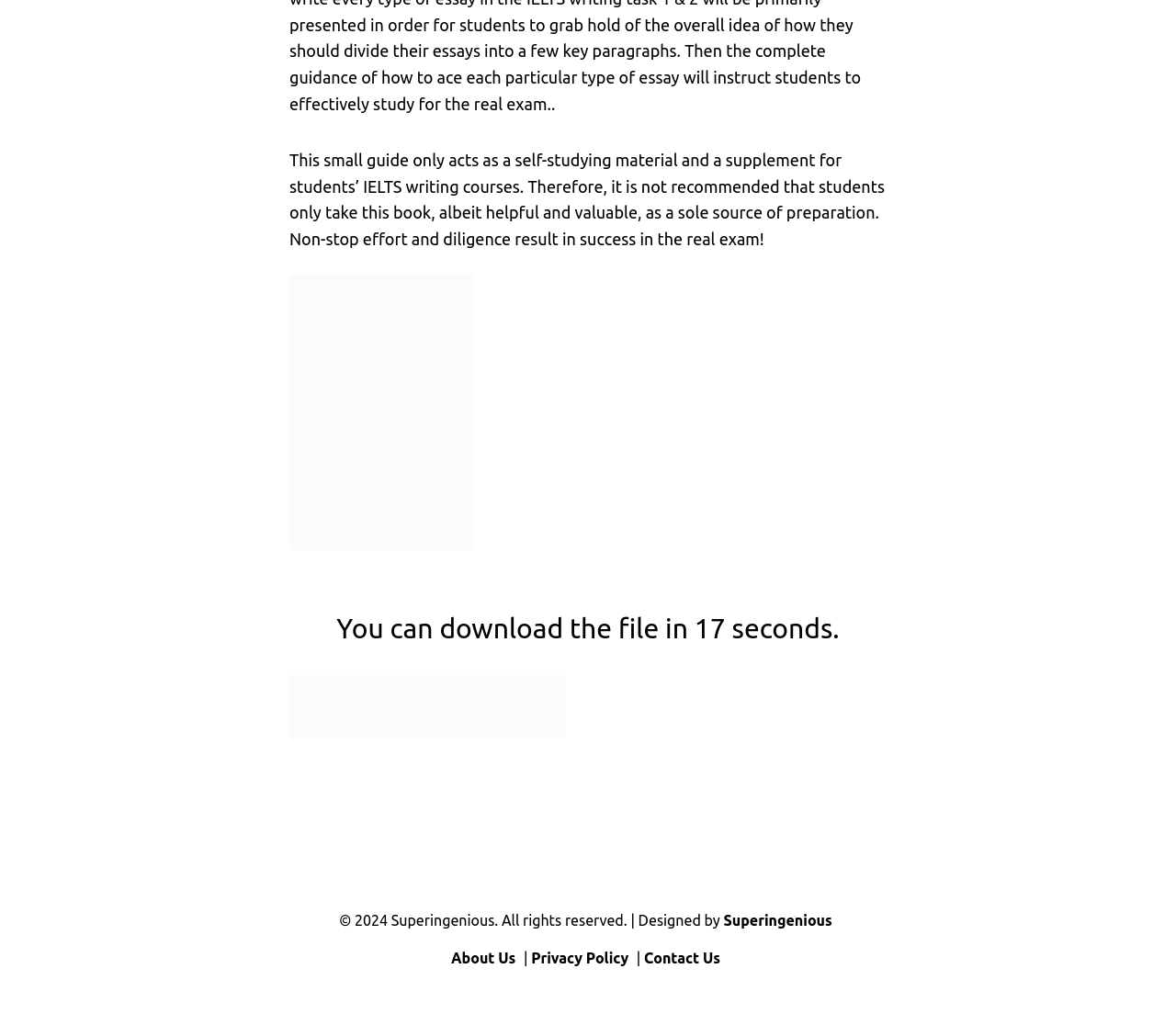Use a single word or phrase to answer the question: 
What is the recommended way to use this guide?

Not as sole source